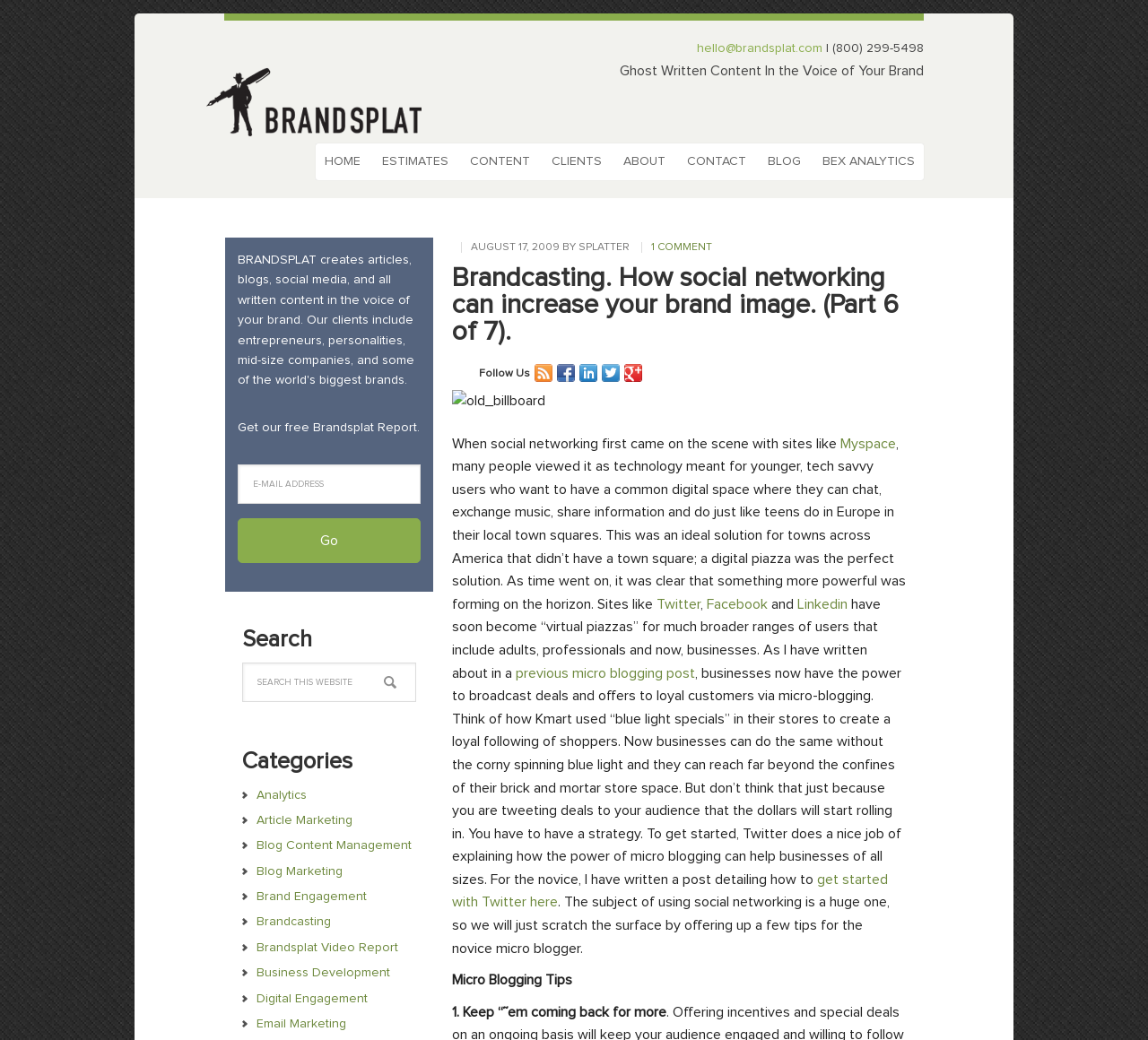Provide a thorough description of this webpage.

This webpage is about Brandcasting and how social networking can increase a brand's image. At the top, there is a navigation menu with links to "HOME", "ESTIMATES", "CONTENT", "CLIENTS", "ABOUT", "CONTACT", "BLOG", and "BEX ANALYTICS". Below the navigation menu, there is a header section with a time stamp "AUGUST 17, 2009" and a link to the author "SPLATTER". 

The main content of the webpage is an article about social networking and its impact on businesses. The article starts with a brief history of social networking, mentioning sites like Myspace, Twitter, Facebook, and LinkedIn. It then discusses how businesses can use micro-blogging to broadcast deals and offers to loyal customers. The article provides tips for novice micro bloggers, including a link to a previous post on how to get started with Twitter.

On the right side of the webpage, there is a section with links to follow the brand on social media platforms like RSS Feed, Facebook, LinkedIn, Twitter, and Google+. Below this section, there is an image of an old billboard.

Further down the webpage, there is a call-to-action to get a free Brandsplat Report and a contact form where users can enter their email address. There is also a search bar and a list of categories, including Analytics, Article Marketing, Blog Content Management, and more.

Overall, the webpage is focused on providing information and resources on social networking and brandcasting, with a clean and organized layout.